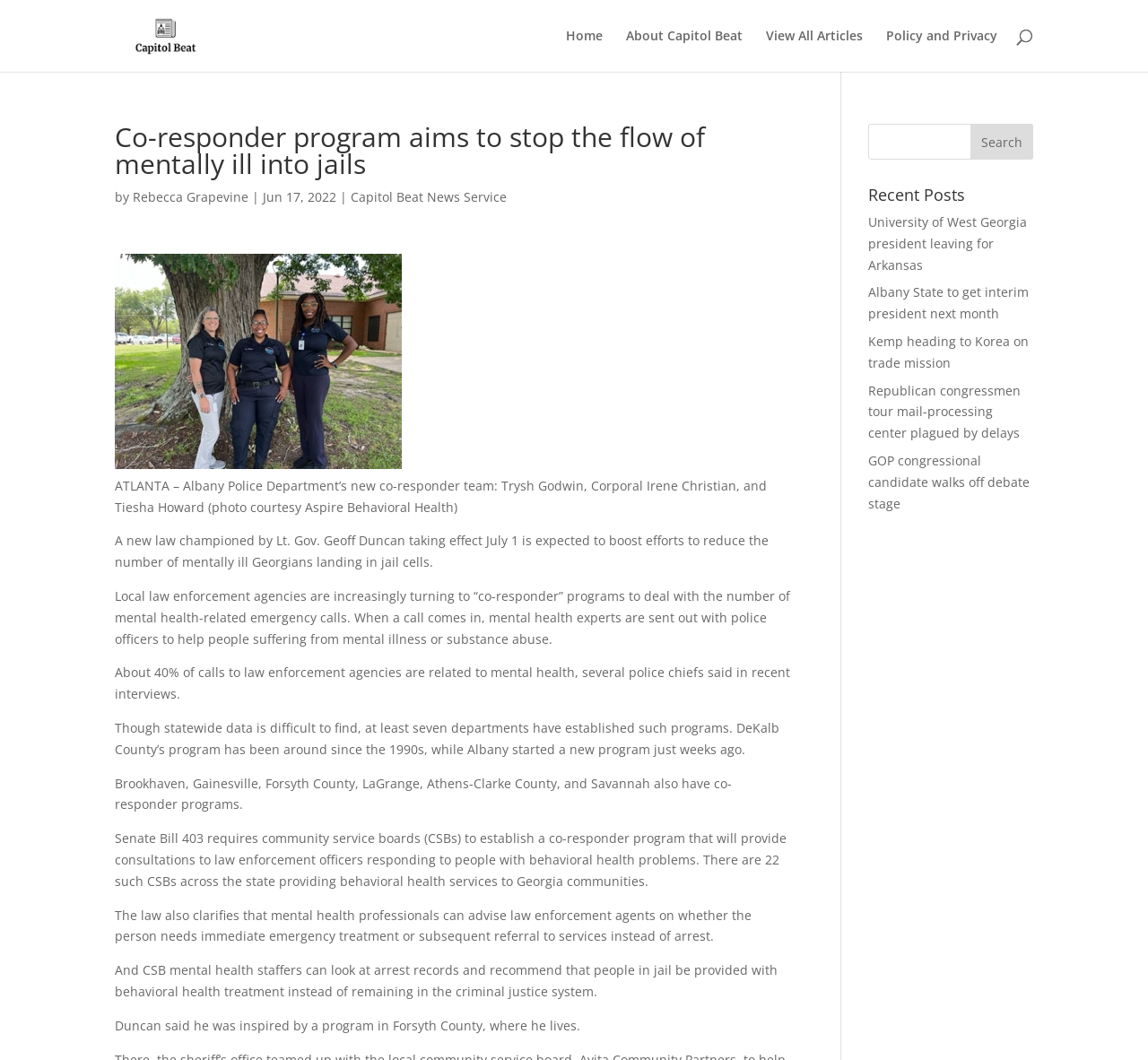Please provide the bounding box coordinates for the element that needs to be clicked to perform the following instruction: "Check recent posts". The coordinates should be given as four float numbers between 0 and 1, i.e., [left, top, right, bottom].

[0.756, 0.176, 0.9, 0.2]